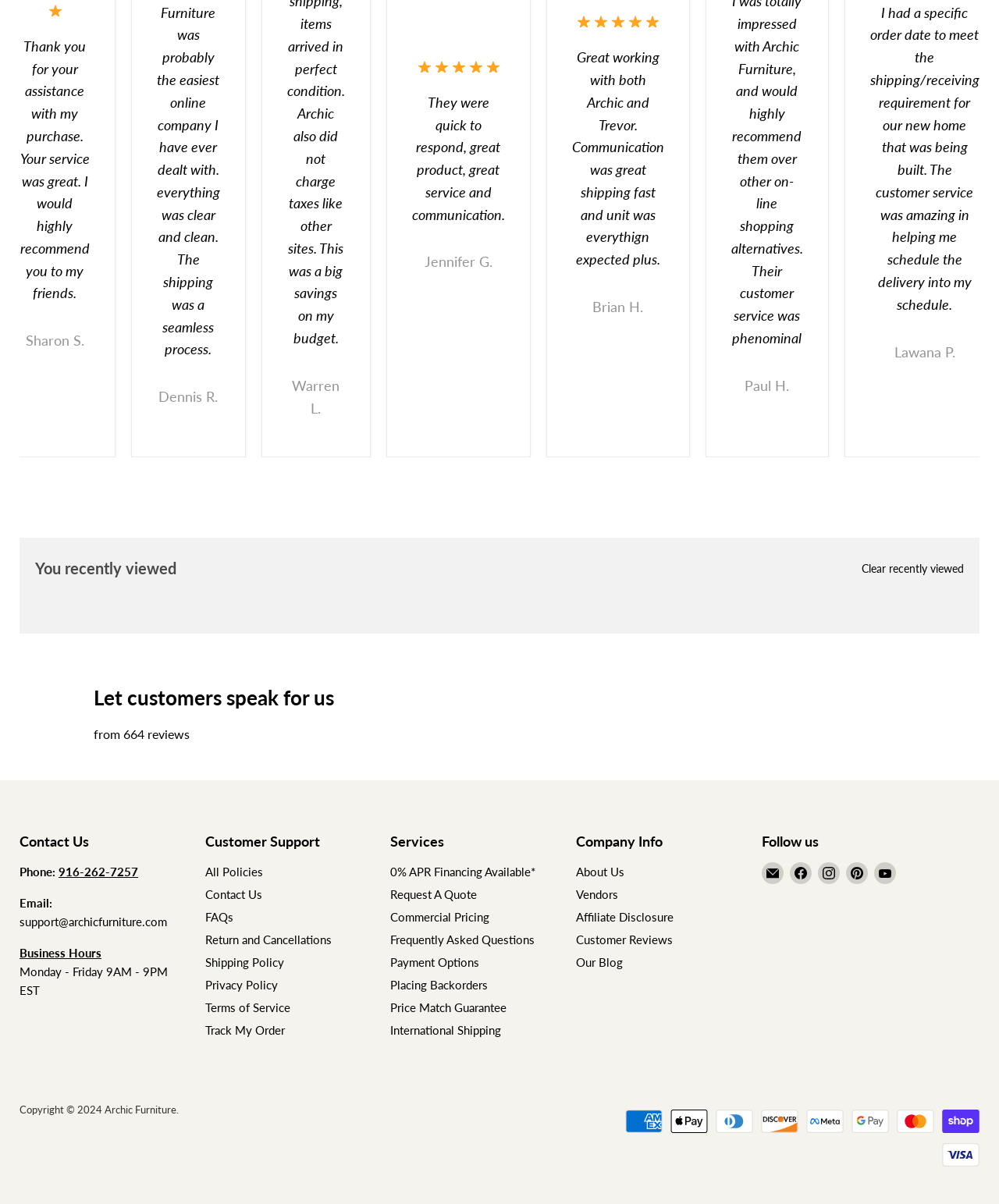Examine the image carefully and respond to the question with a detailed answer: 
What is the business hour on Friday?

I found the 'Business Hours' section and looked for the hours on Friday, which is 9AM - 9PM EST.